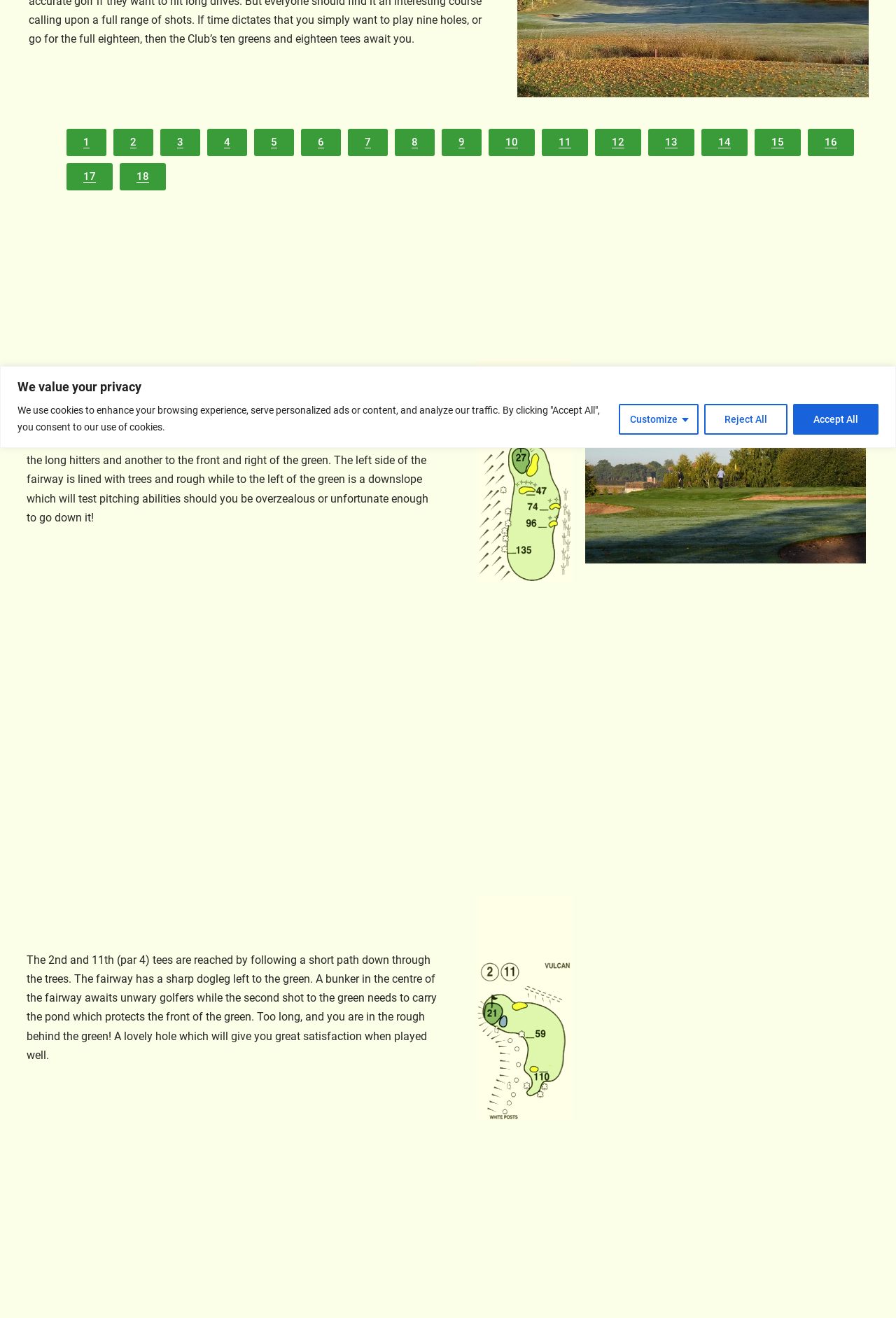Locate the bounding box of the user interface element based on this description: "Reject All".

[0.786, 0.306, 0.879, 0.33]